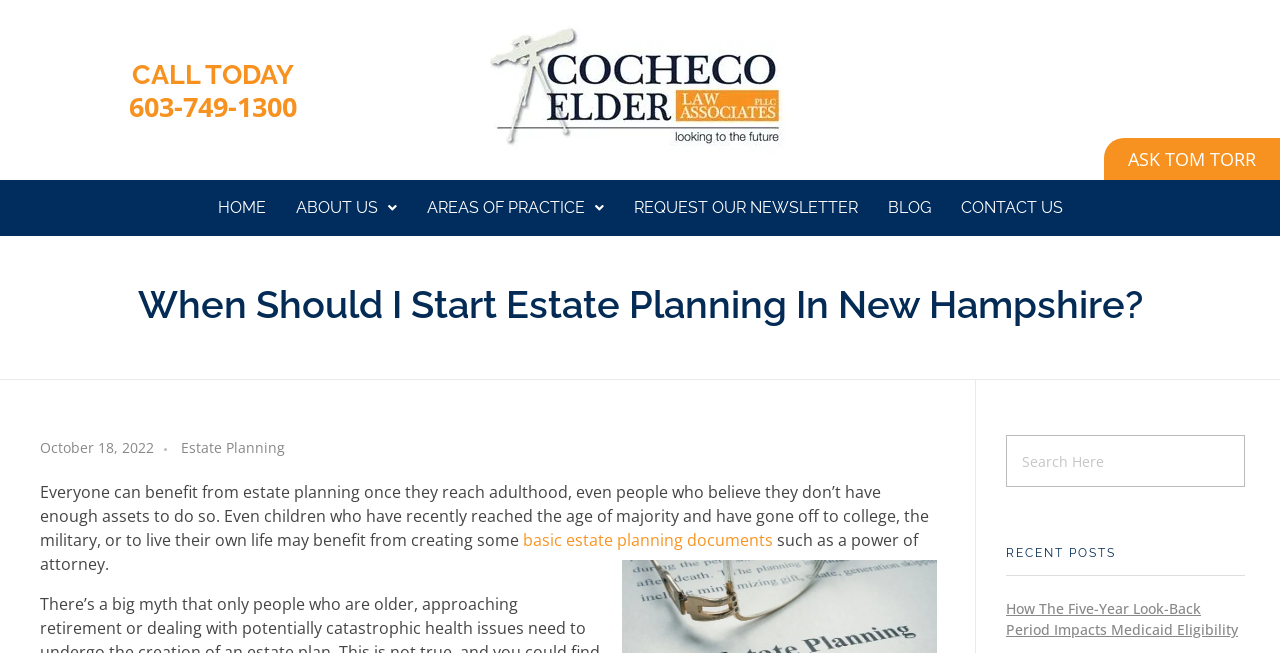Identify the bounding box coordinates for the region of the element that should be clicked to carry out the instruction: "Read about estate planning". The bounding box coordinates should be four float numbers between 0 and 1, i.e., [left, top, right, bottom].

[0.141, 0.67, 0.223, 0.702]